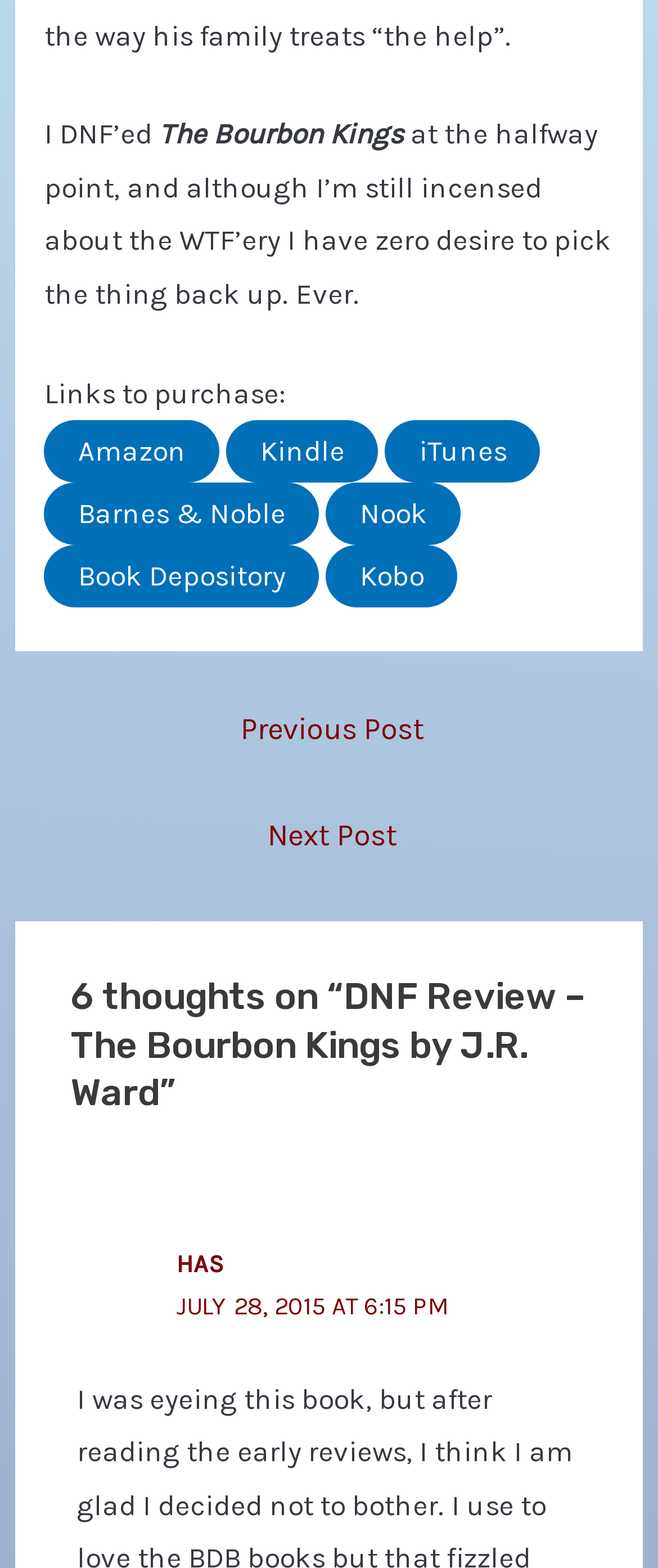Please specify the bounding box coordinates of the element that should be clicked to execute the given instruction: 'Click on Kindle to purchase the book'. Ensure the coordinates are four float numbers between 0 and 1, expressed as [left, top, right, bottom].

[0.344, 0.277, 0.575, 0.298]